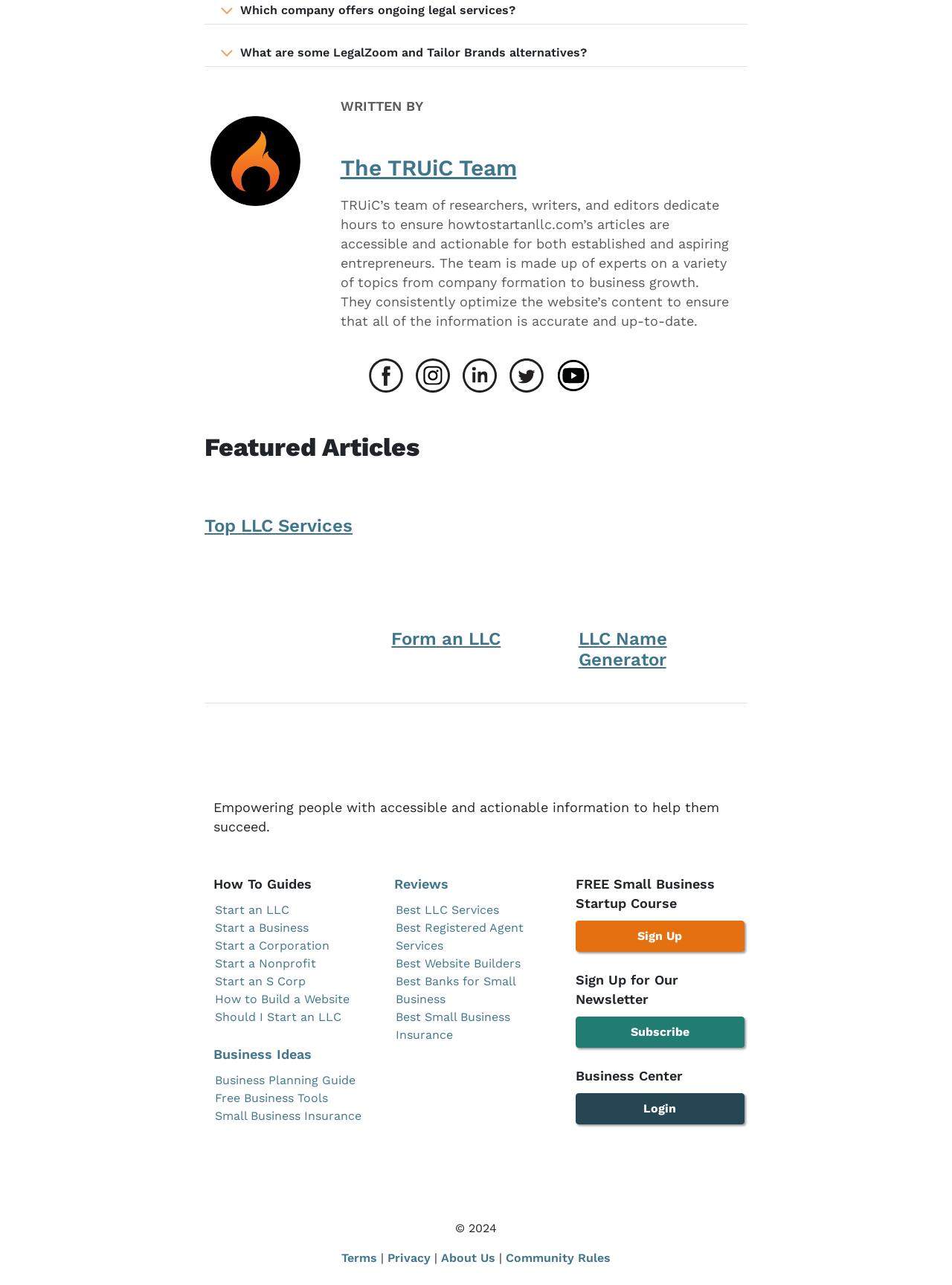Please indicate the bounding box coordinates for the clickable area to complete the following task: "Follow on Twitter". The coordinates should be specified as four float numbers between 0 and 1, i.e., [left, top, right, bottom].

None